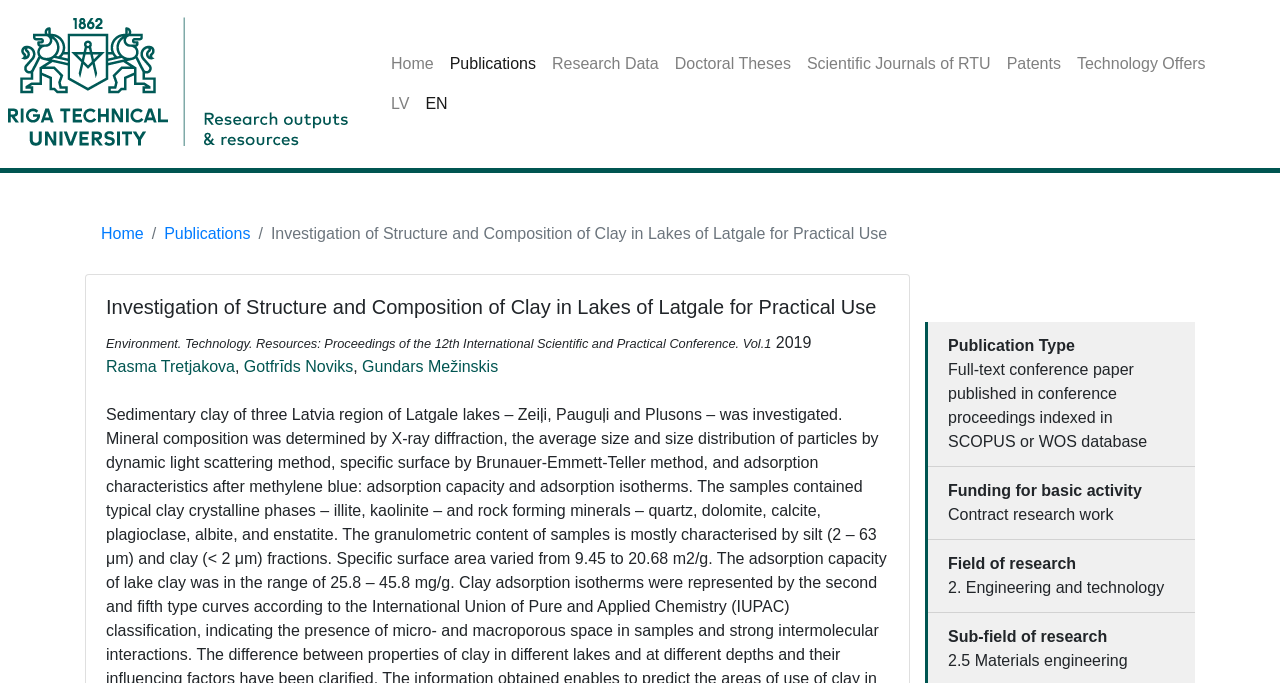Locate the bounding box for the described UI element: "Technology Offers". Ensure the coordinates are four float numbers between 0 and 1, formatted as [left, top, right, bottom].

[0.835, 0.064, 0.948, 0.123]